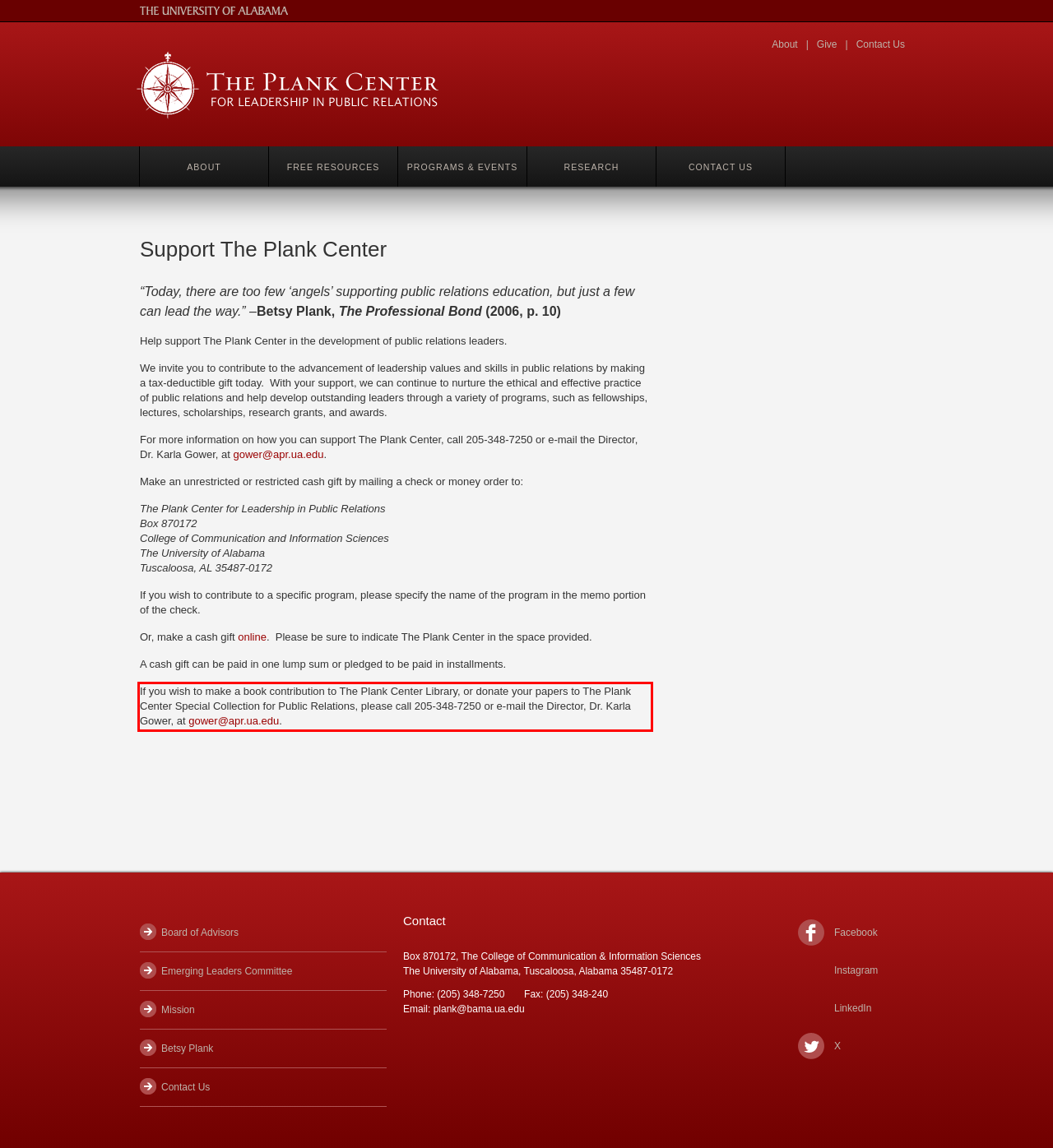Examine the webpage screenshot, find the red bounding box, and extract the text content within this marked area.

If you wish to make a book contribution to The Plank Center Library, or donate your papers to The Plank Center Special Collection for Public Relations, please call 205-348-7250 or e-mail the Director, Dr. Karla Gower, at gower@apr.ua.edu.